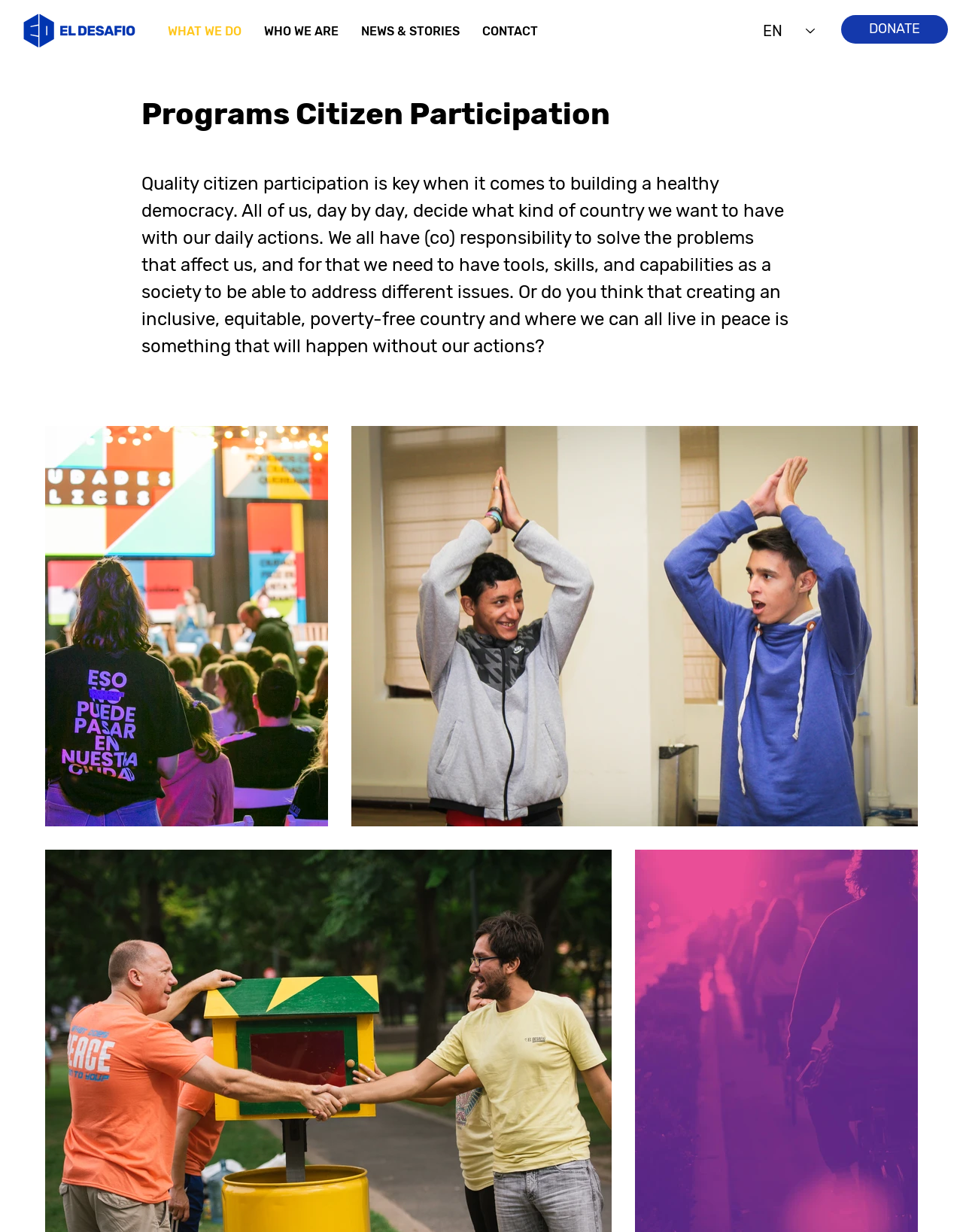Is the donate link located at the top of the page?
Using the image as a reference, give an elaborate response to the question.

I checked the bounding box coordinates of the 'DONATE' link and saw that its y1 and y2 values are small, indicating that it is located near the top of the page.